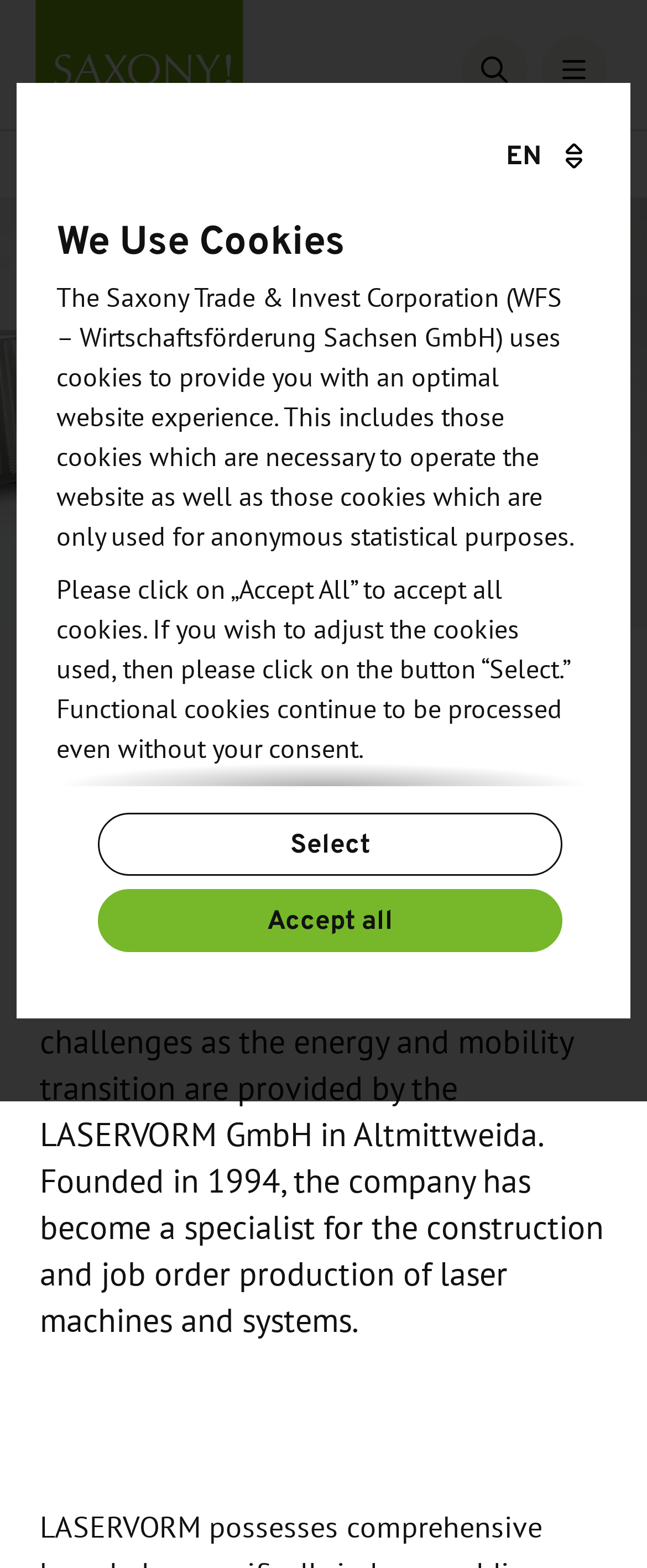What is the location of the company mentioned on the webpage?
Look at the screenshot and respond with one word or a short phrase.

Altmittweida